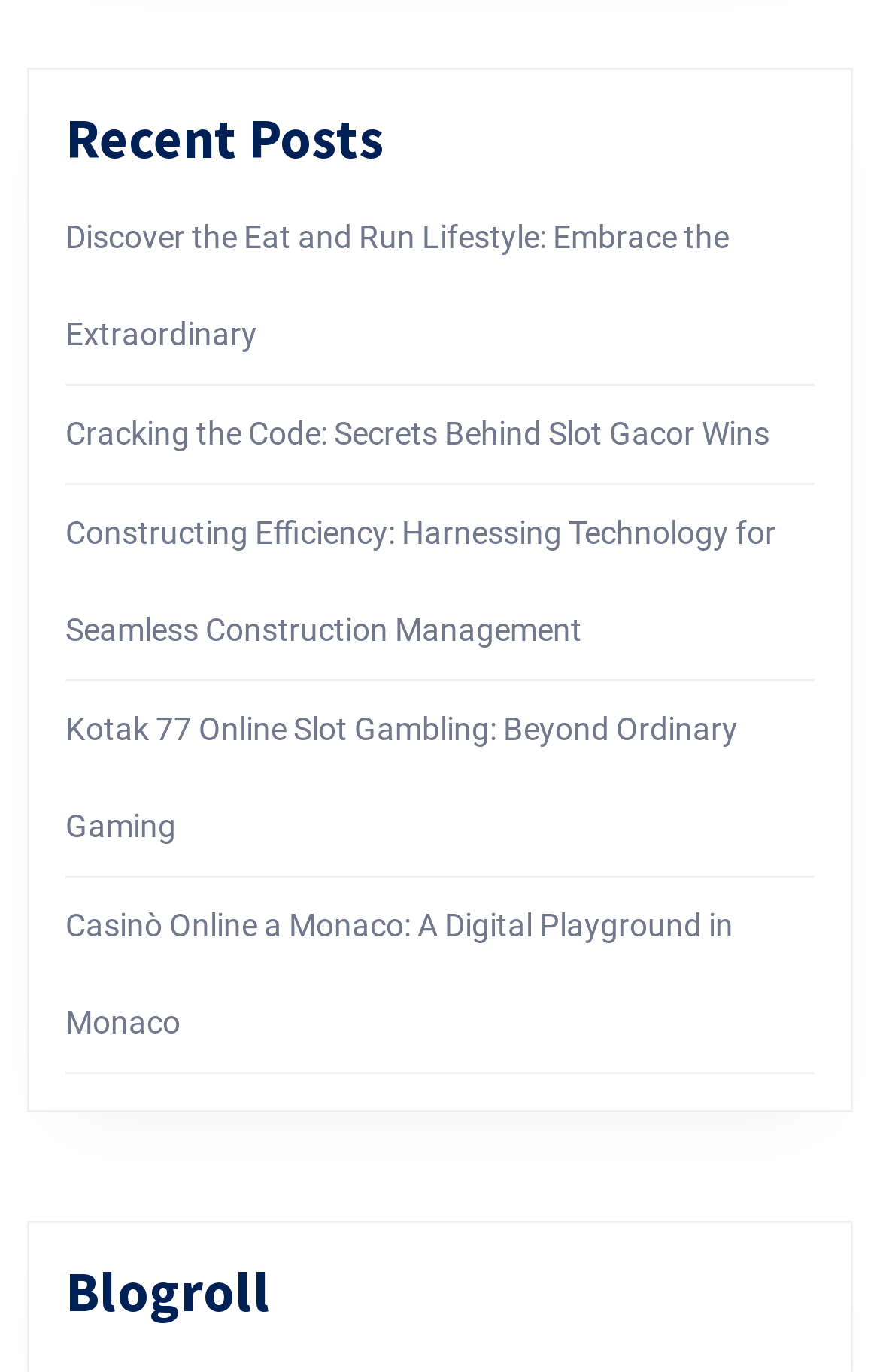Provide a short answer using a single word or phrase for the following question: 
What is the vertical position of 'Blogroll' relative to the posts?

Below